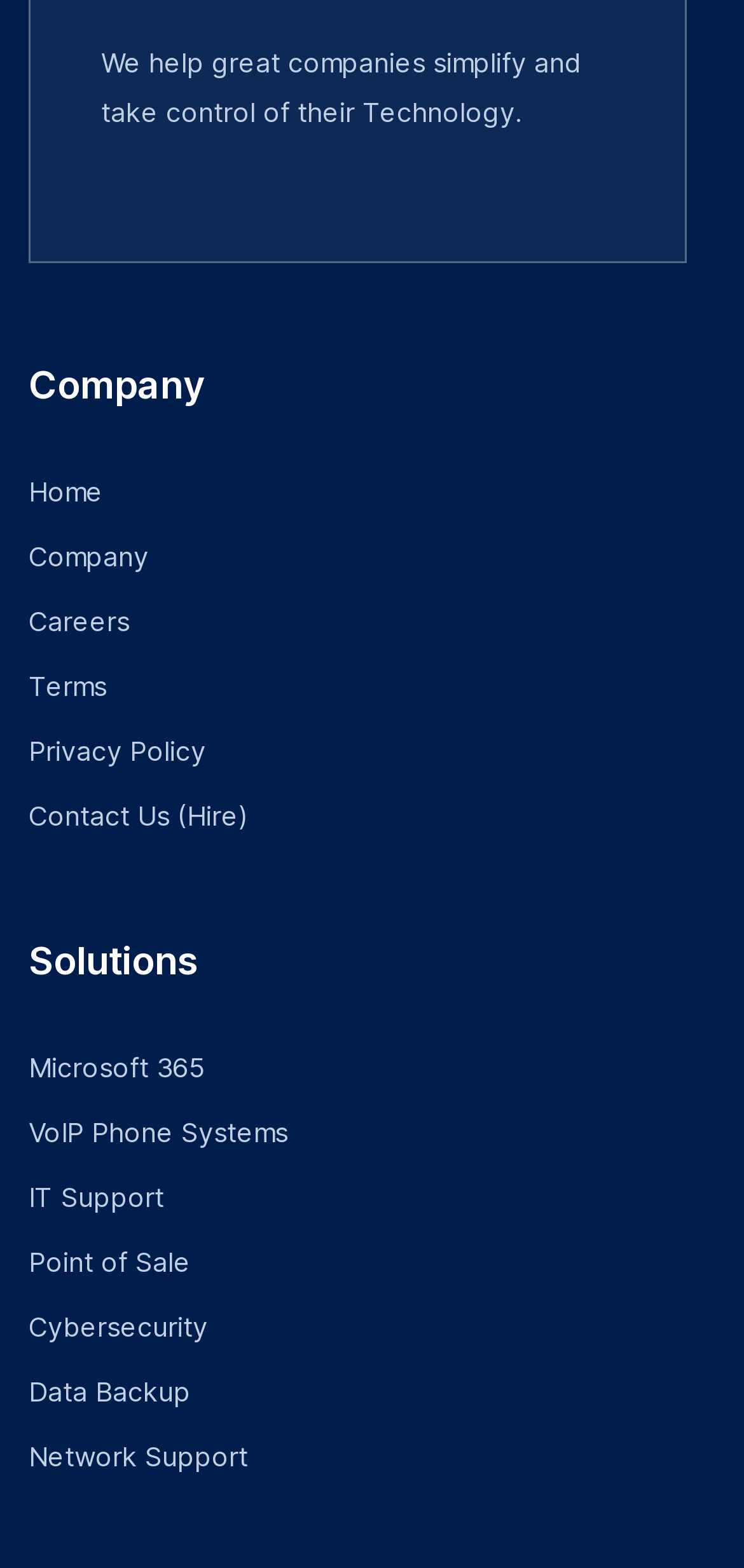Please locate the bounding box coordinates of the element's region that needs to be clicked to follow the instruction: "view cybersecurity services". The bounding box coordinates should be provided as four float numbers between 0 and 1, i.e., [left, top, right, bottom].

[0.038, 0.836, 0.279, 0.856]